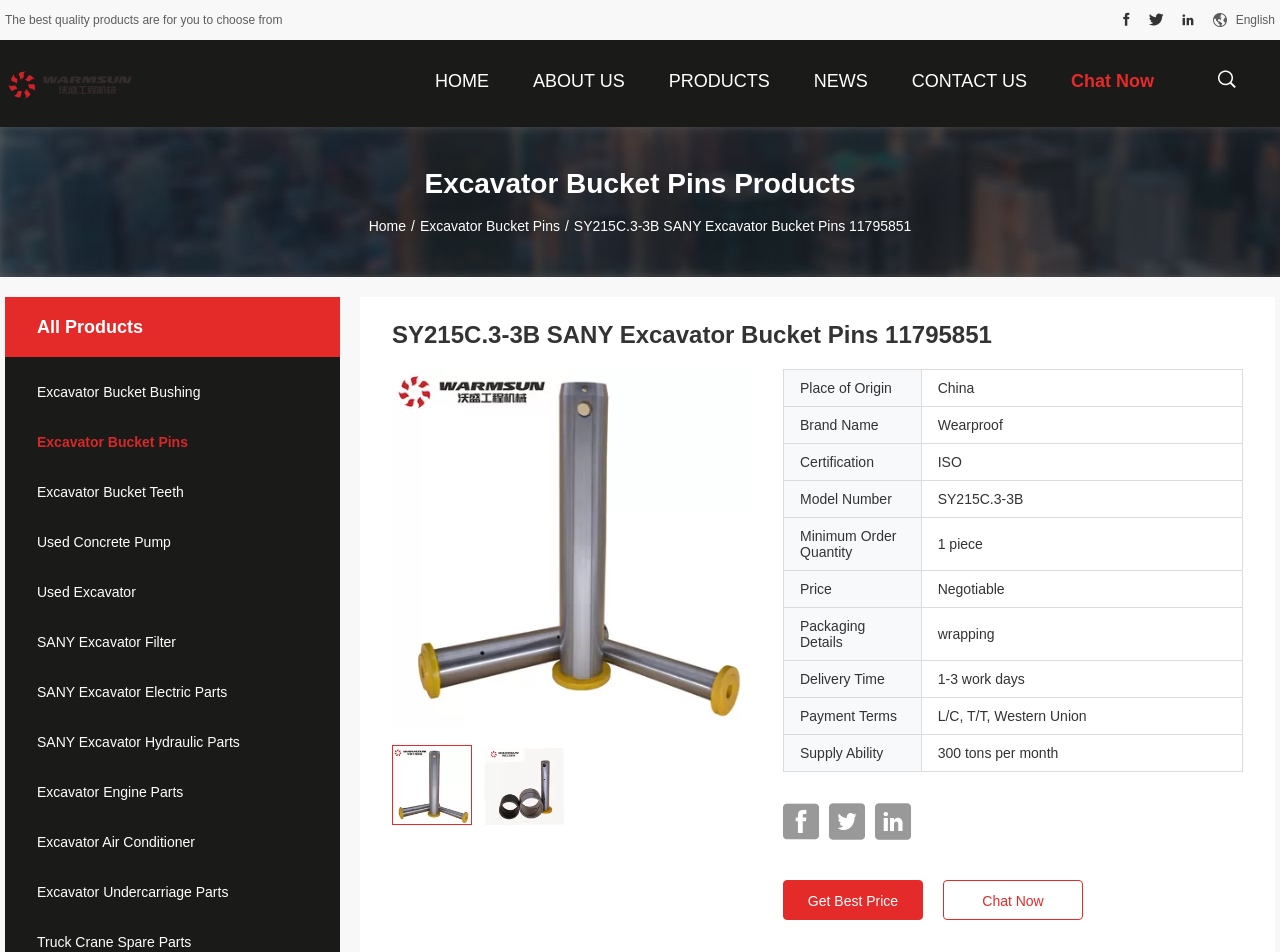Could you highlight the region that needs to be clicked to execute the instruction: "Chat with the supplier"?

[0.827, 0.042, 0.911, 0.126]